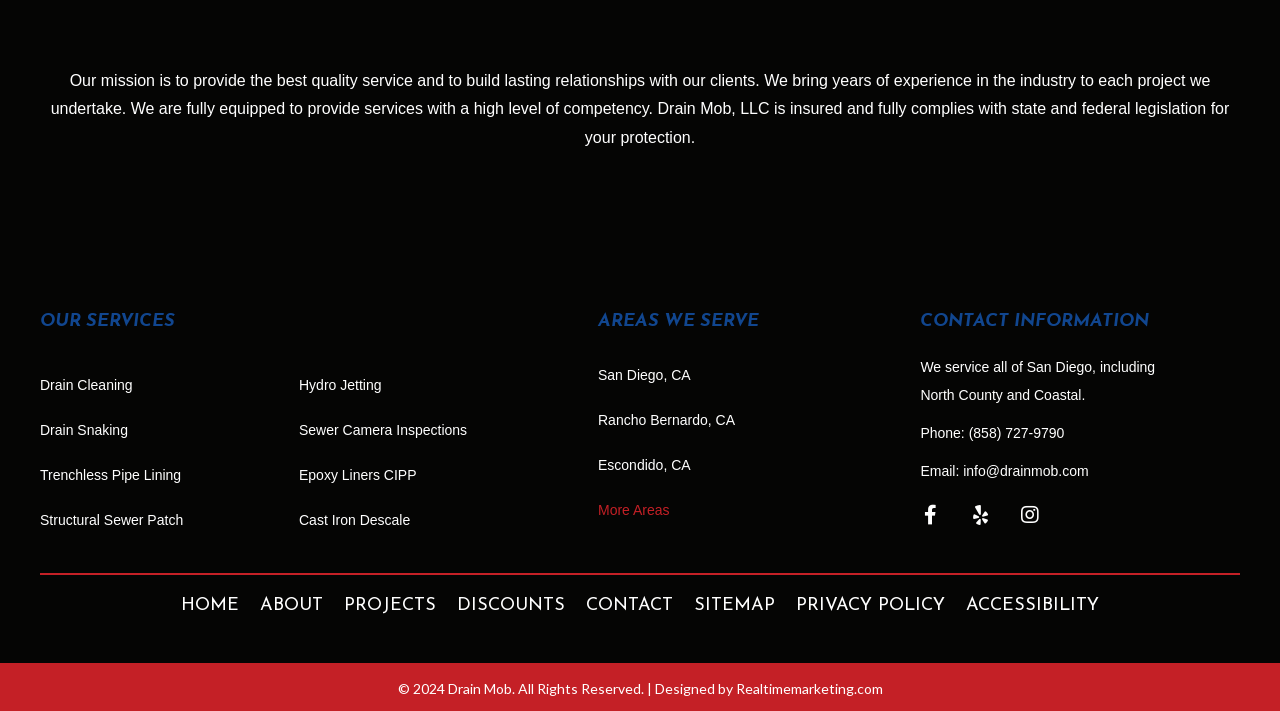Find the bounding box coordinates for the area that must be clicked to perform this action: "Visit the Drain Mob Facebook page".

[0.711, 0.696, 0.742, 0.752]